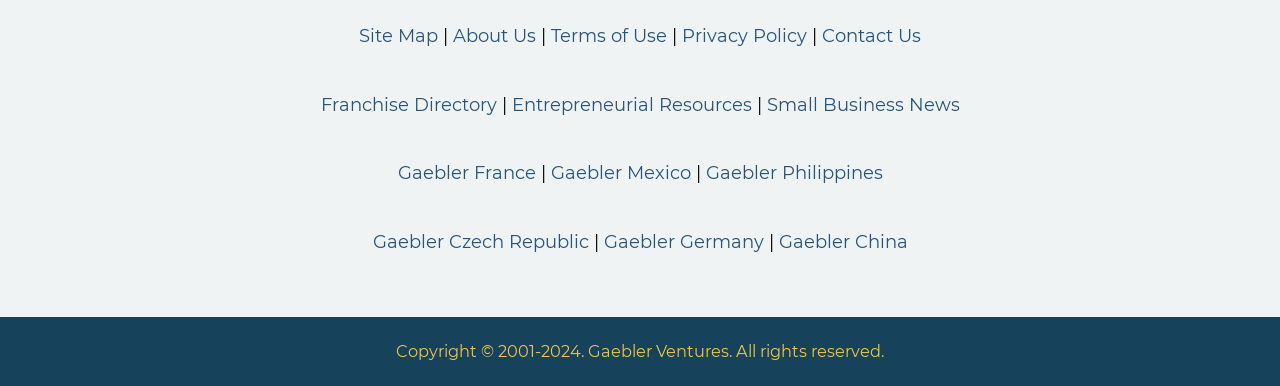Give a concise answer using only one word or phrase for this question:
How many links are there in the top row?

5